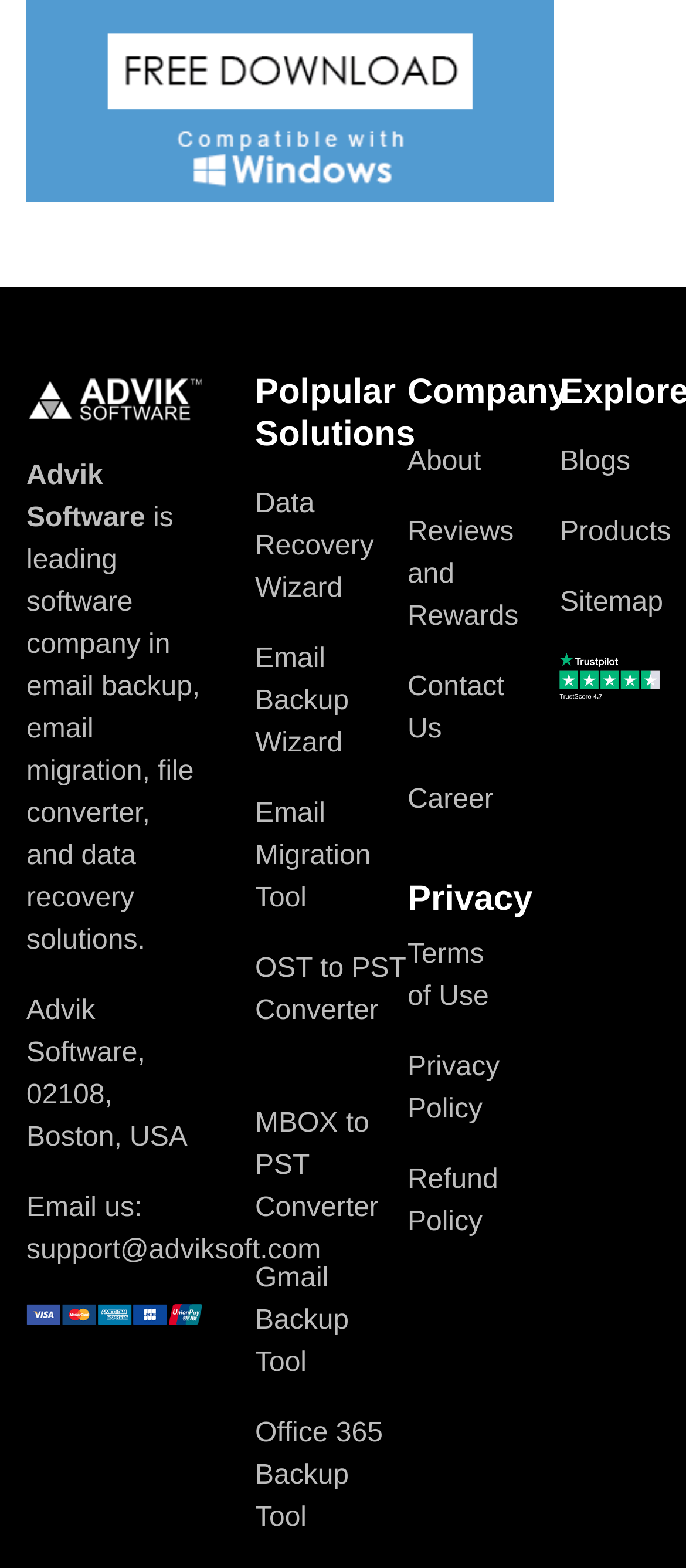What is the email address to contact the company?
Answer the question based on the image using a single word or a brief phrase.

support@adviksoft.com